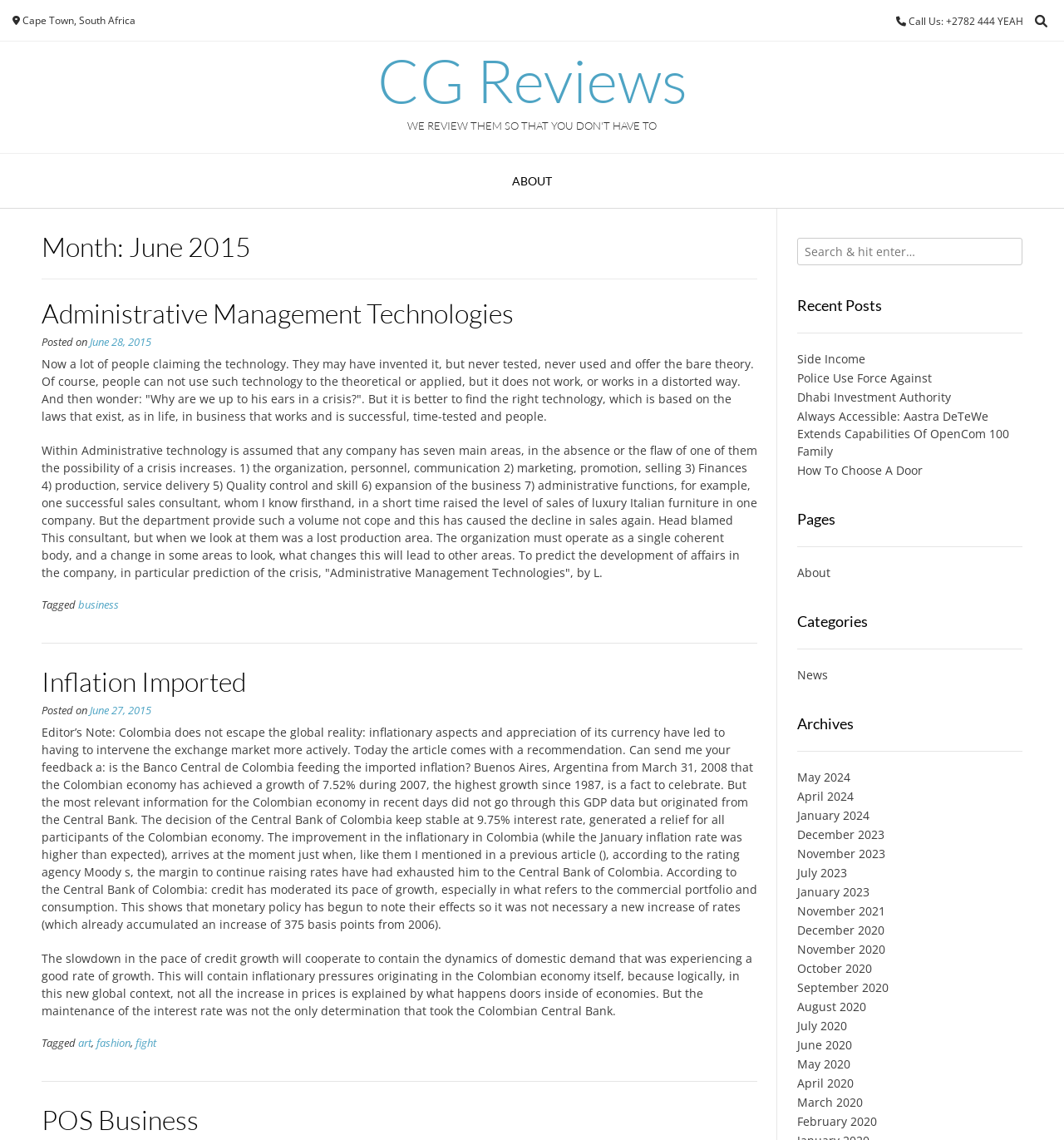Could you indicate the bounding box coordinates of the region to click in order to complete this instruction: "Search for something".

[0.749, 0.208, 0.961, 0.232]